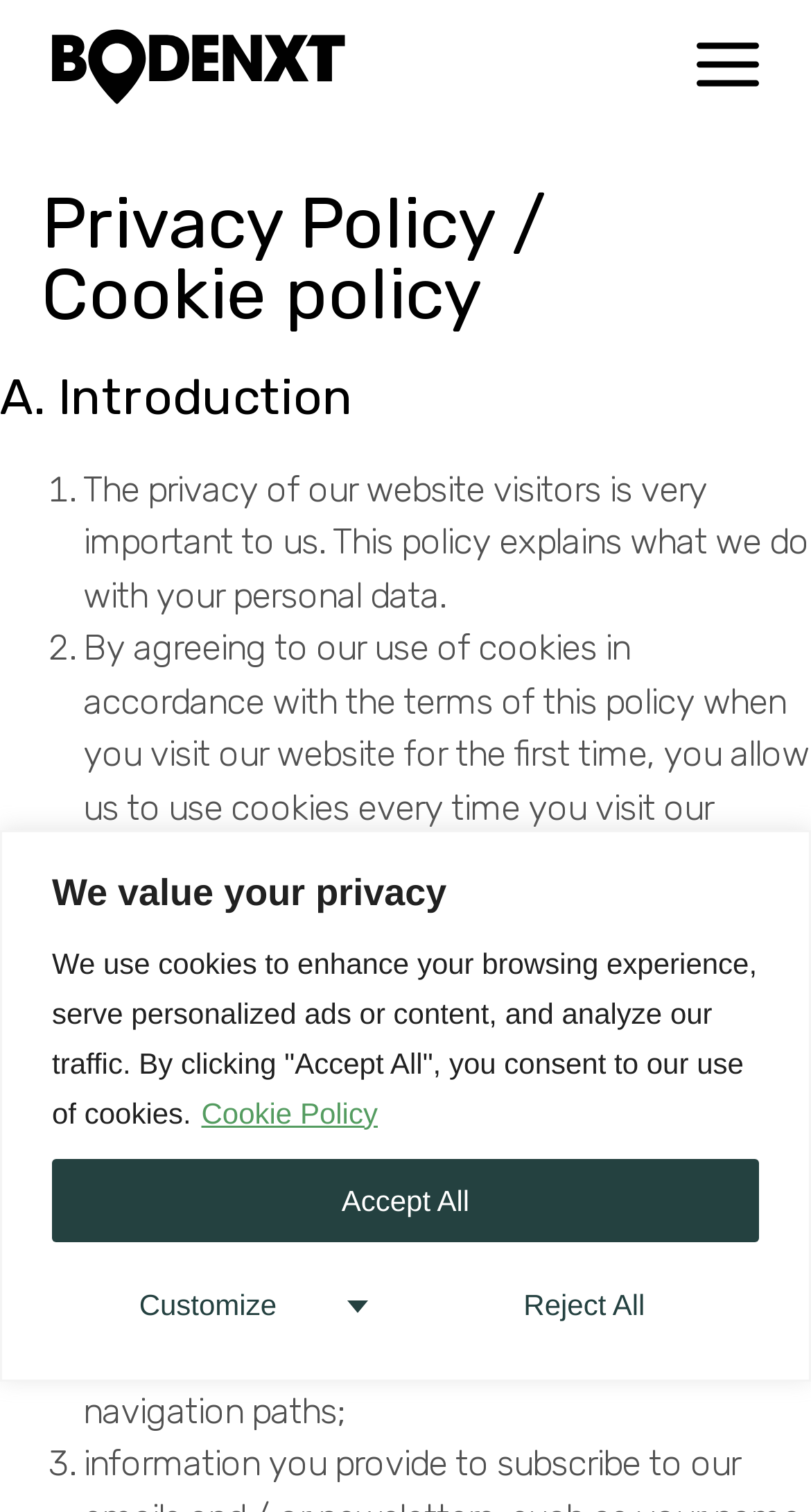Explain the webpage's layout and main content in detail.

This webpage is about the Privacy Policy and Cookie Policy of Bodenxt. At the top, there is a logo of Bodenxt and a hamburger menu icon on the right side. Below the logo, there is a heading that reads "Privacy Policy / Cookie policy". 

The main content of the page is divided into sections, with headings such as "A. Introduction", "B. Collection of personal information", and so on. Each section has a list of points, marked with numbers, that explain the policy in detail. 

In the introduction section, there is a paragraph of text that explains the importance of privacy and what the policy covers. Below this, there are two points that describe how the website uses cookies and how users can consent to their use.

In the "Collection of personal information" section, there are three points that list the types of information collected, including computer information, visit details, and website navigation paths.

At the very top of the page, there is a banner that informs users about the use of cookies and provides options to customize, reject, or accept all cookies.